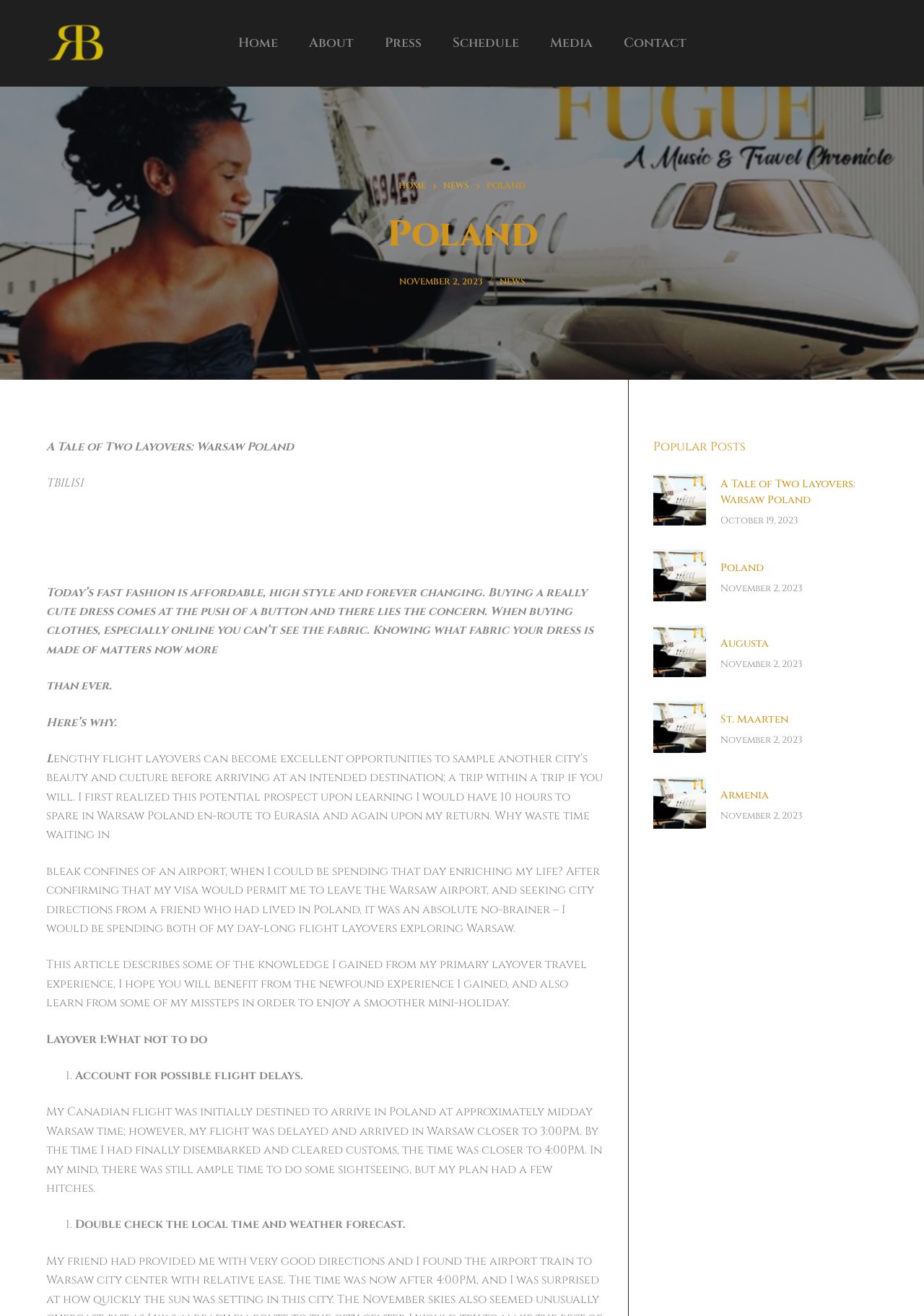Identify the bounding box coordinates for the UI element described by the following text: "Press". Provide the coordinates as four float numbers between 0 and 1, in the format [left, top, right, bottom].

[0.399, 0.02, 0.473, 0.046]